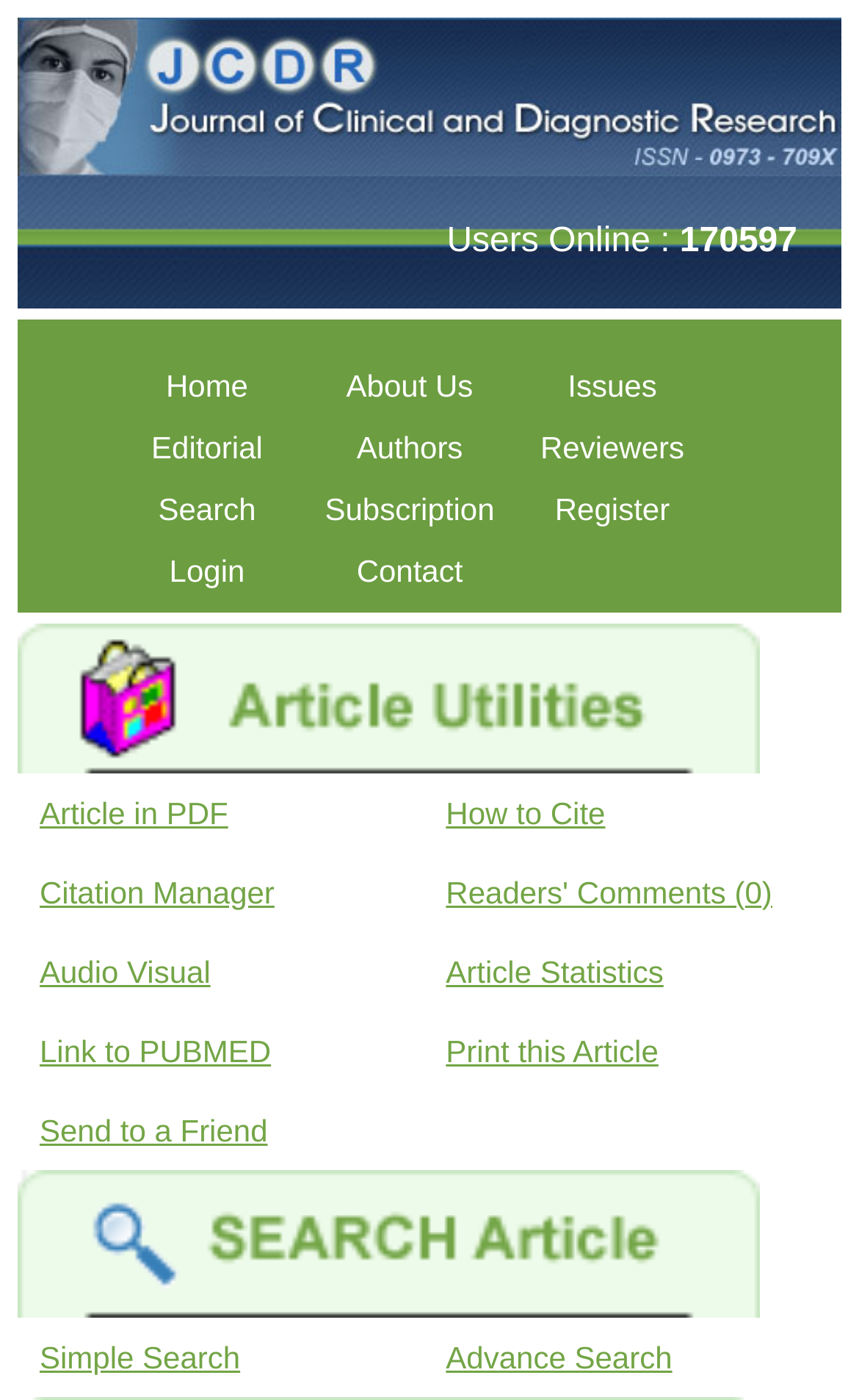Find the bounding box coordinates for the element described here: "Send to a Friend".

[0.021, 0.779, 0.482, 0.835]